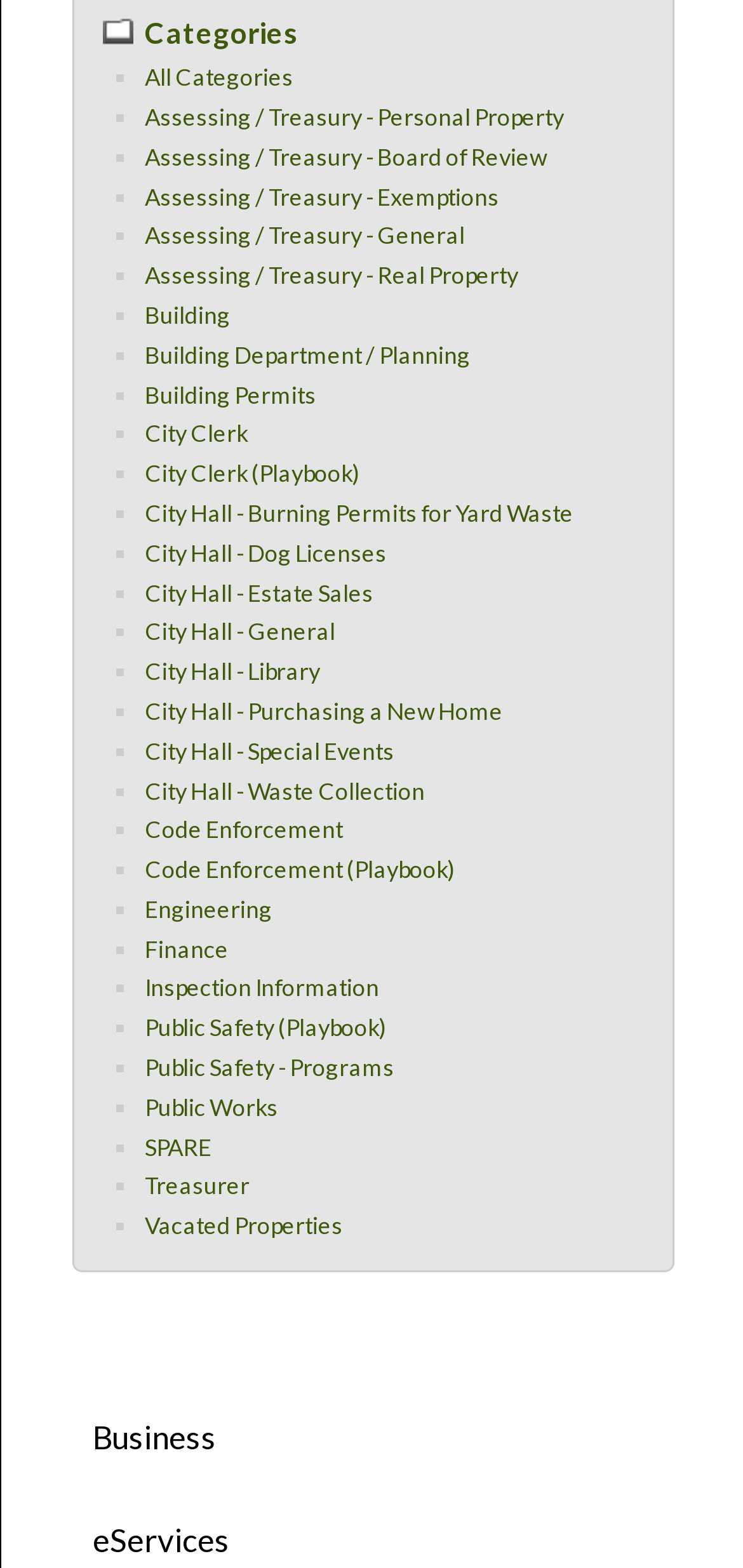Please find the bounding box coordinates for the clickable element needed to perform this instruction: "Check 'Treasurer'".

[0.195, 0.748, 0.336, 0.766]